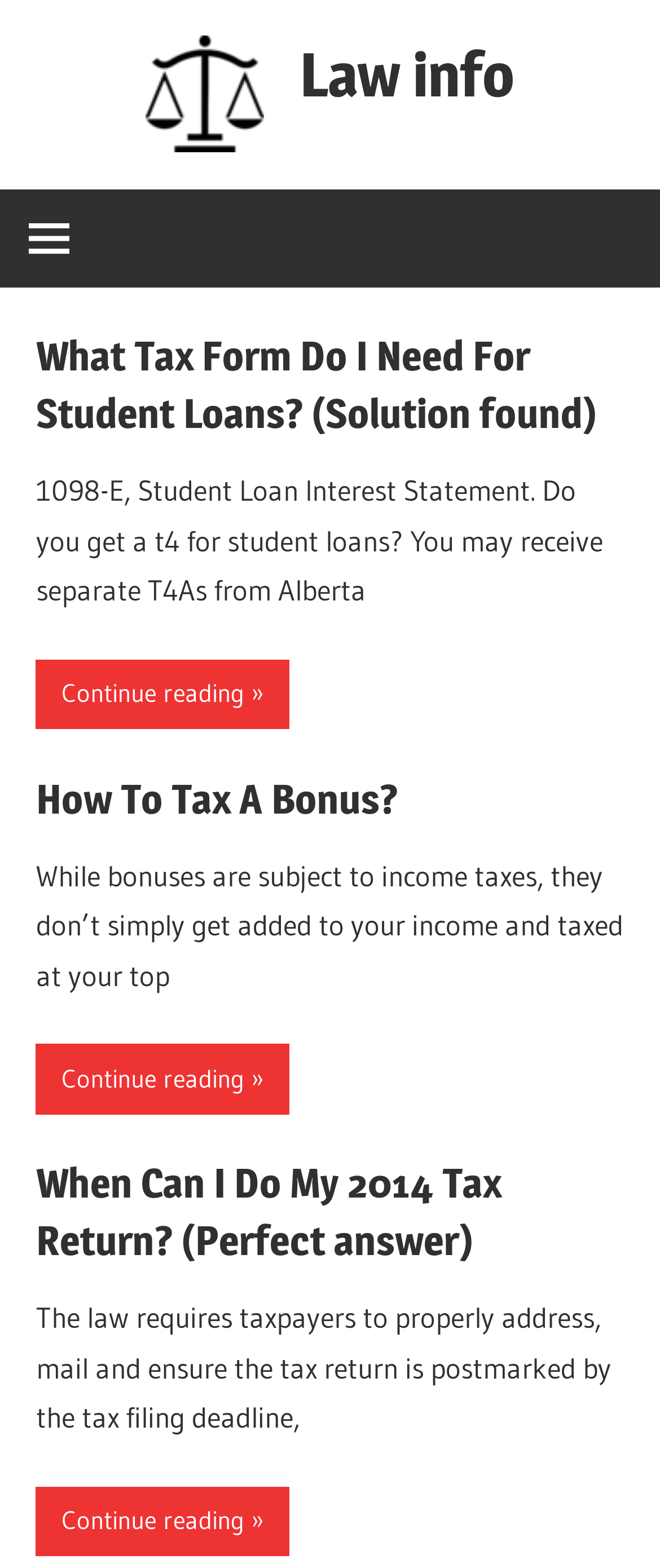Generate a comprehensive description of the webpage.

This webpage is about law information, specifically focusing on tax-related topics. At the top left corner, there is a "Skip to content" link. Next to it, on the top center, is the website's logo, "Law info", accompanied by an image. Below the logo, there is a heading "Law info" with a link to the website's main page.

On the top right side, there is a button to expand the primary menu. Below it, there are three articles with headings and short summaries. The first article discusses what tax form is needed for student loans, with a link to continue reading. The second article explains how to tax a bonus, with a link to continue reading. The third article answers the question of when one can do their 2014 tax return, with a link to continue reading.

Each article has a heading with a link, followed by a short summary of the content. The summaries provide brief information about the topics, such as the 1098-E form for student loan interest statements and the taxation of bonuses. The articles are arranged vertically, with the first article at the top and the third article at the bottom.